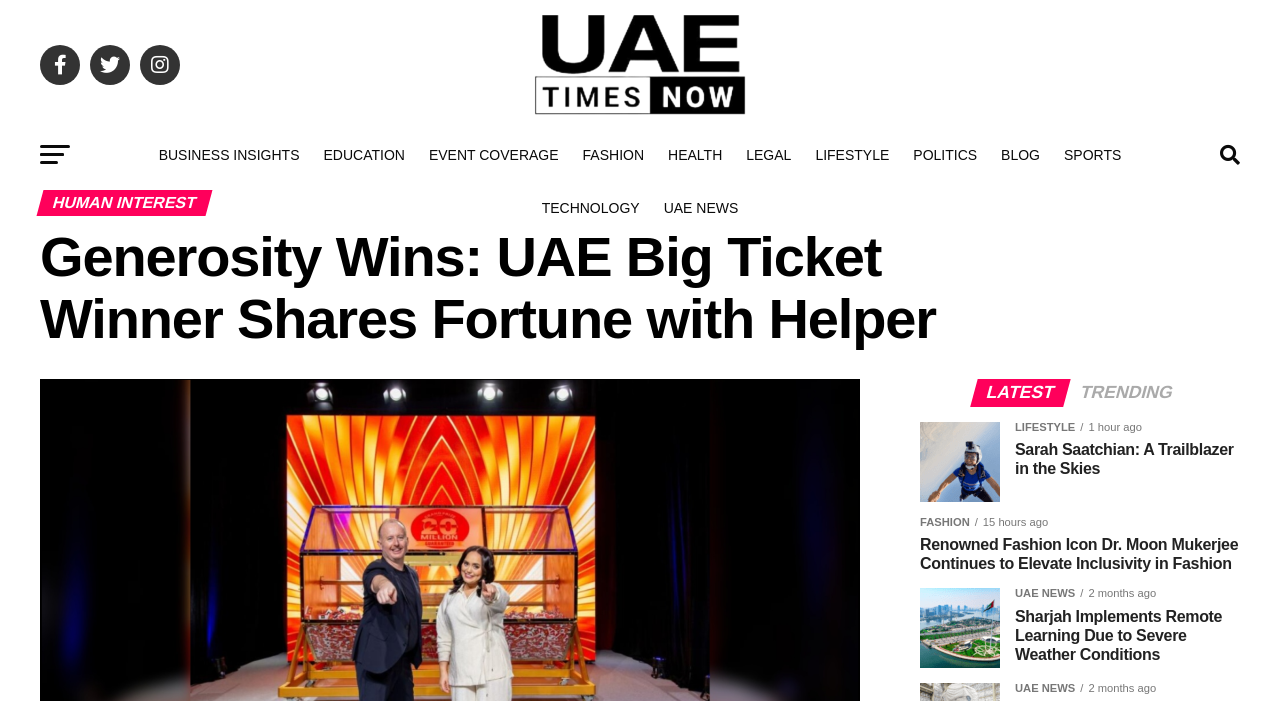Please indicate the bounding box coordinates for the clickable area to complete the following task: "View the latest news". The coordinates should be specified as four float numbers between 0 and 1, i.e., [left, top, right, bottom].

[0.761, 0.549, 0.834, 0.572]